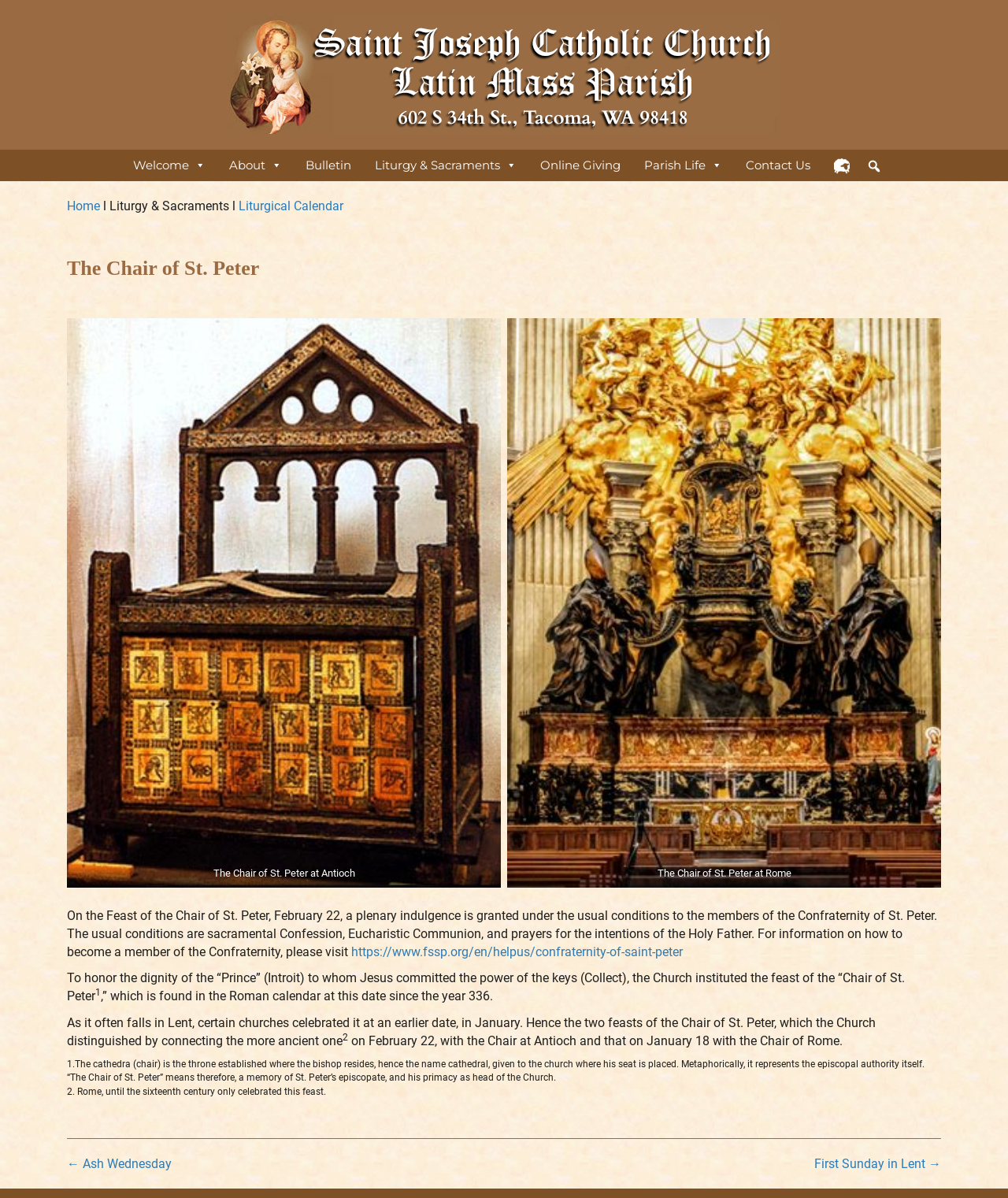What is the name of the confraternity mentioned on the webpage?
Answer briefly with a single word or phrase based on the image.

Confraternity of St. Peter